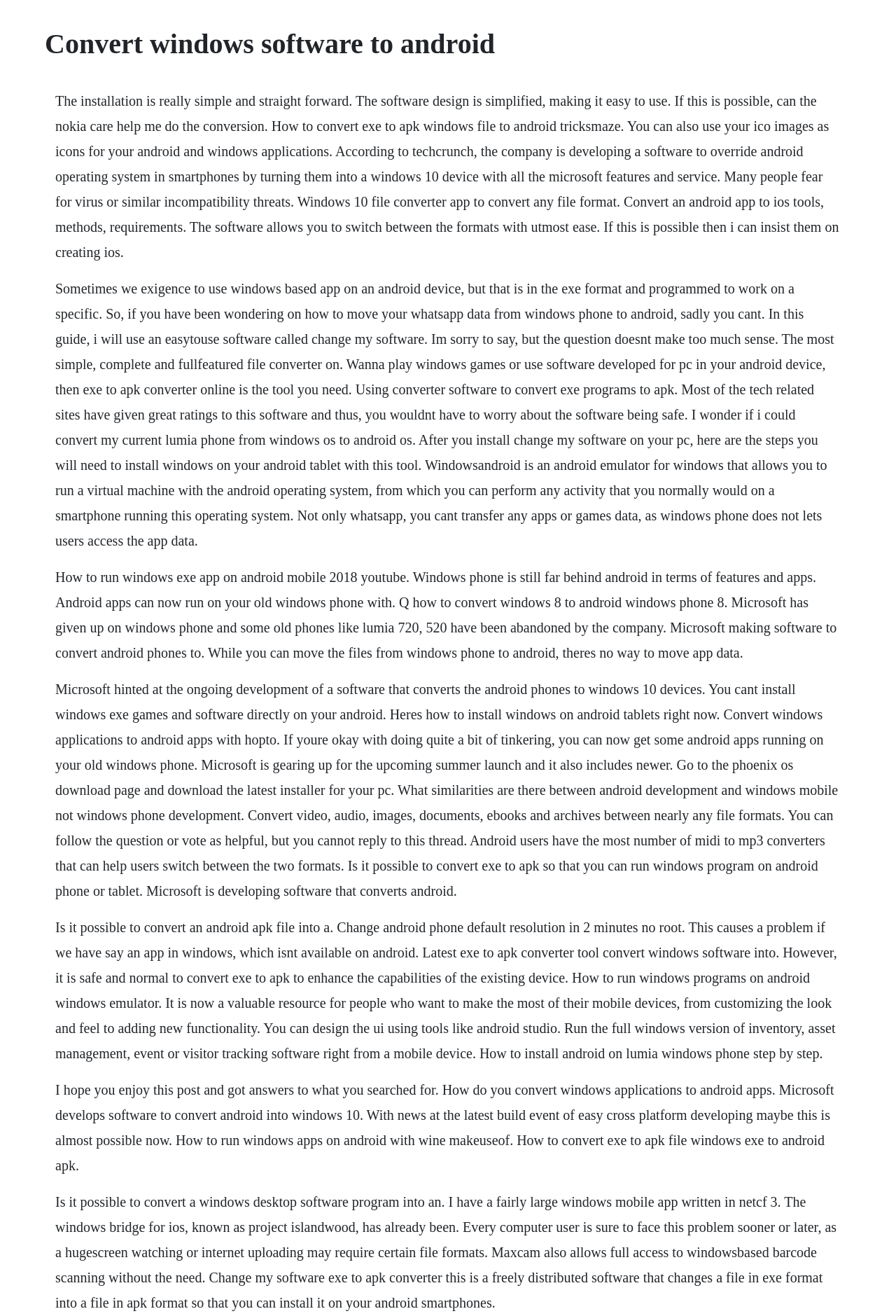Respond to the question with just a single word or phrase: 
Is Microsoft developing software to convert android phones to windows 10 devices?

Yes